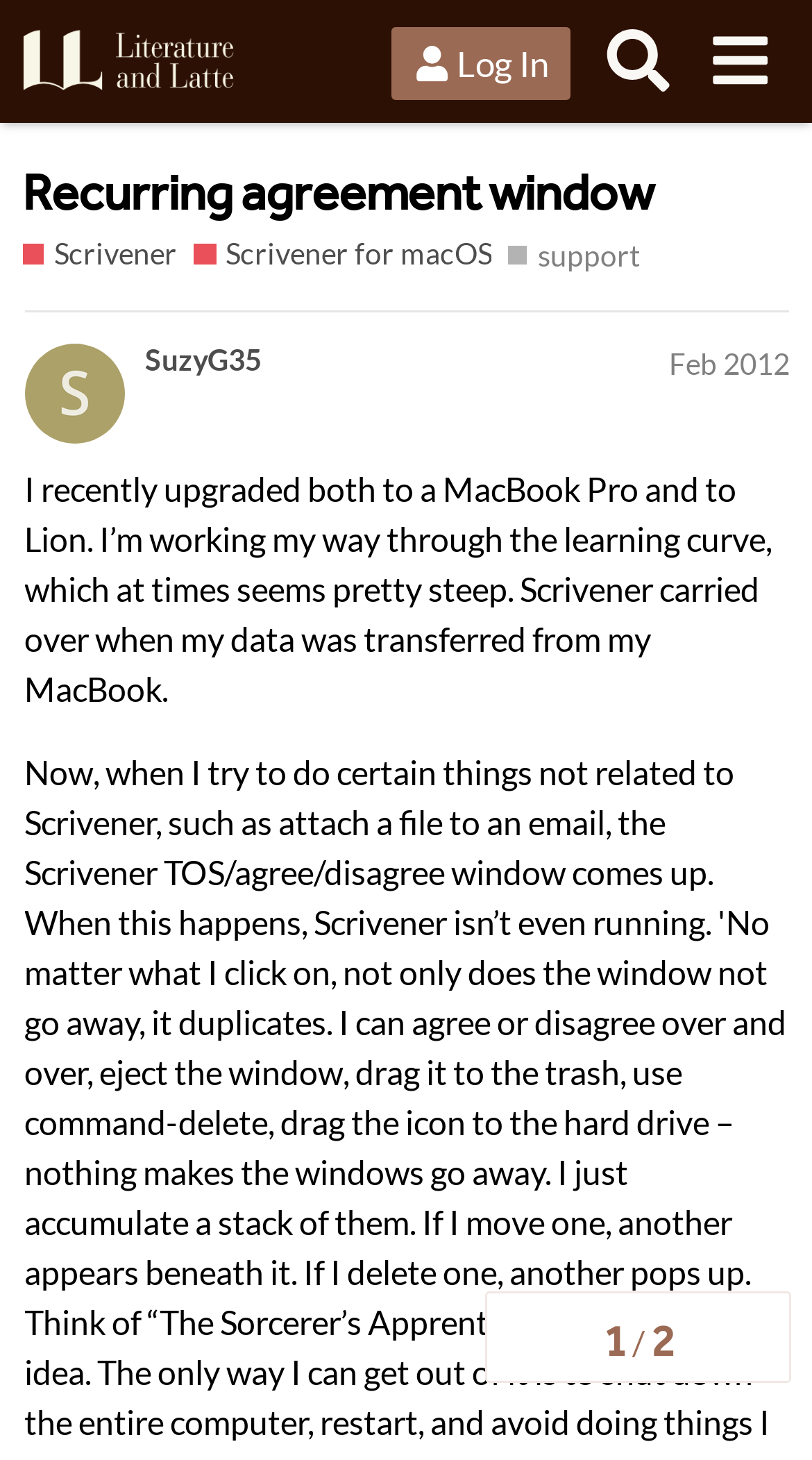Show me the bounding box coordinates of the clickable region to achieve the task as per the instruction: "Go to the 'Literature & Latte Forums' homepage".

[0.027, 0.014, 0.323, 0.069]